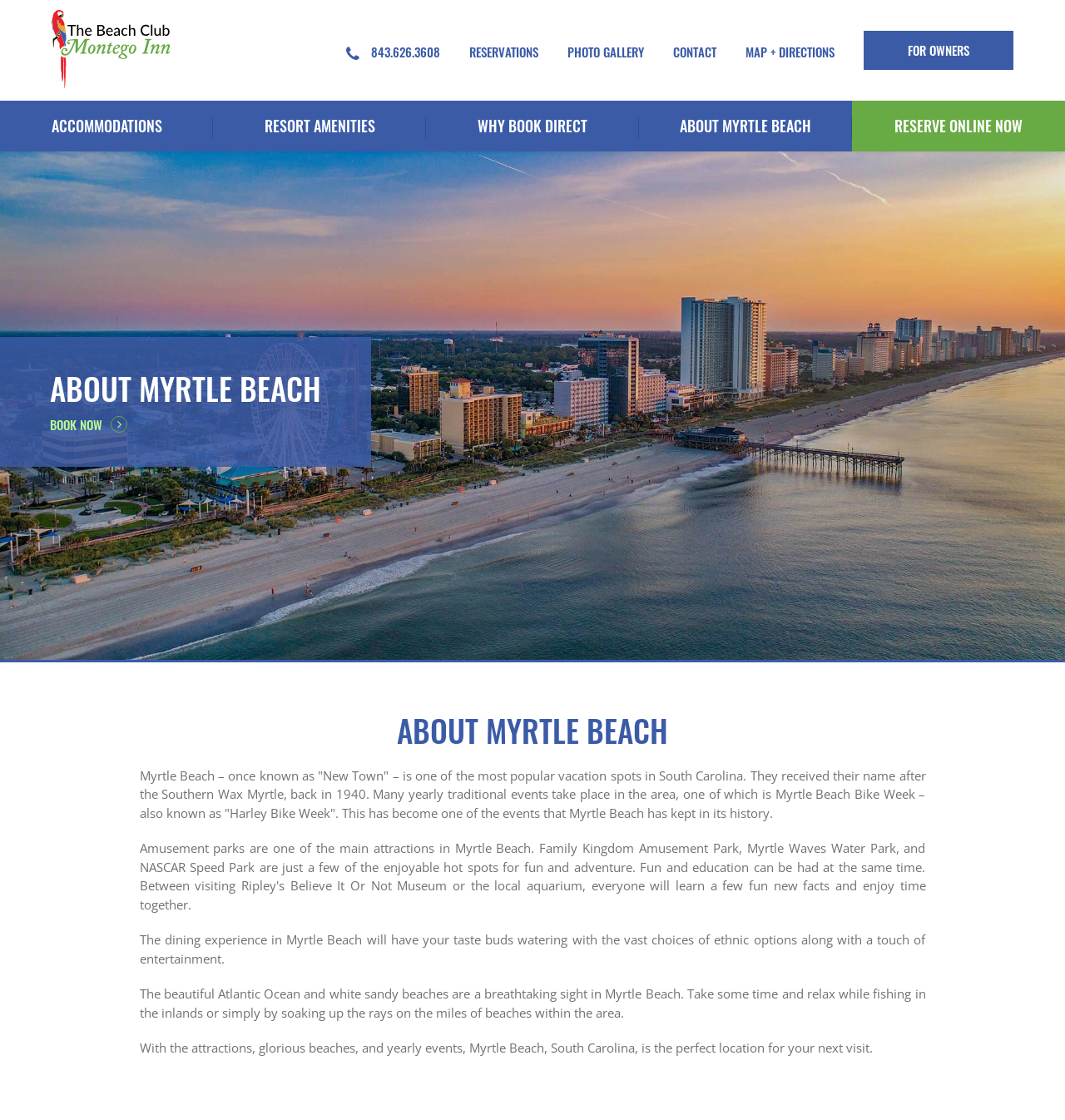How many sections are there in the main content area?
Using the information from the image, provide a comprehensive answer to the question.

I looked at the main content area and saw three sections of text. The first section talks about the history of Myrtle Beach, the second section talks about the dining experience, and the third section talks about the beaches and attractions. There are 3 sections in total.